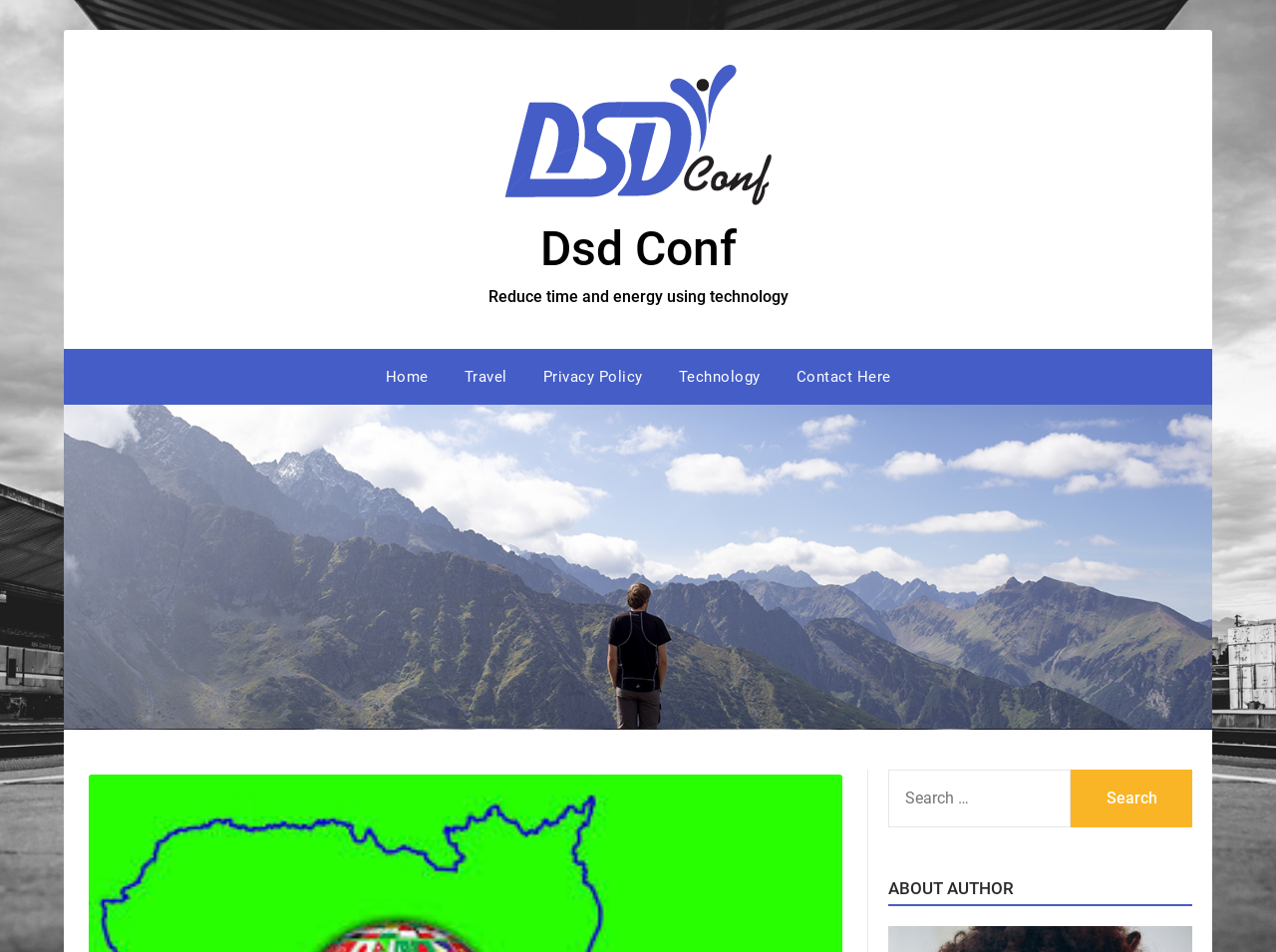Determine the bounding box coordinates of the section to be clicked to follow the instruction: "go to the home page". The coordinates should be given as four float numbers between 0 and 1, formatted as [left, top, right, bottom].

[0.289, 0.368, 0.348, 0.424]